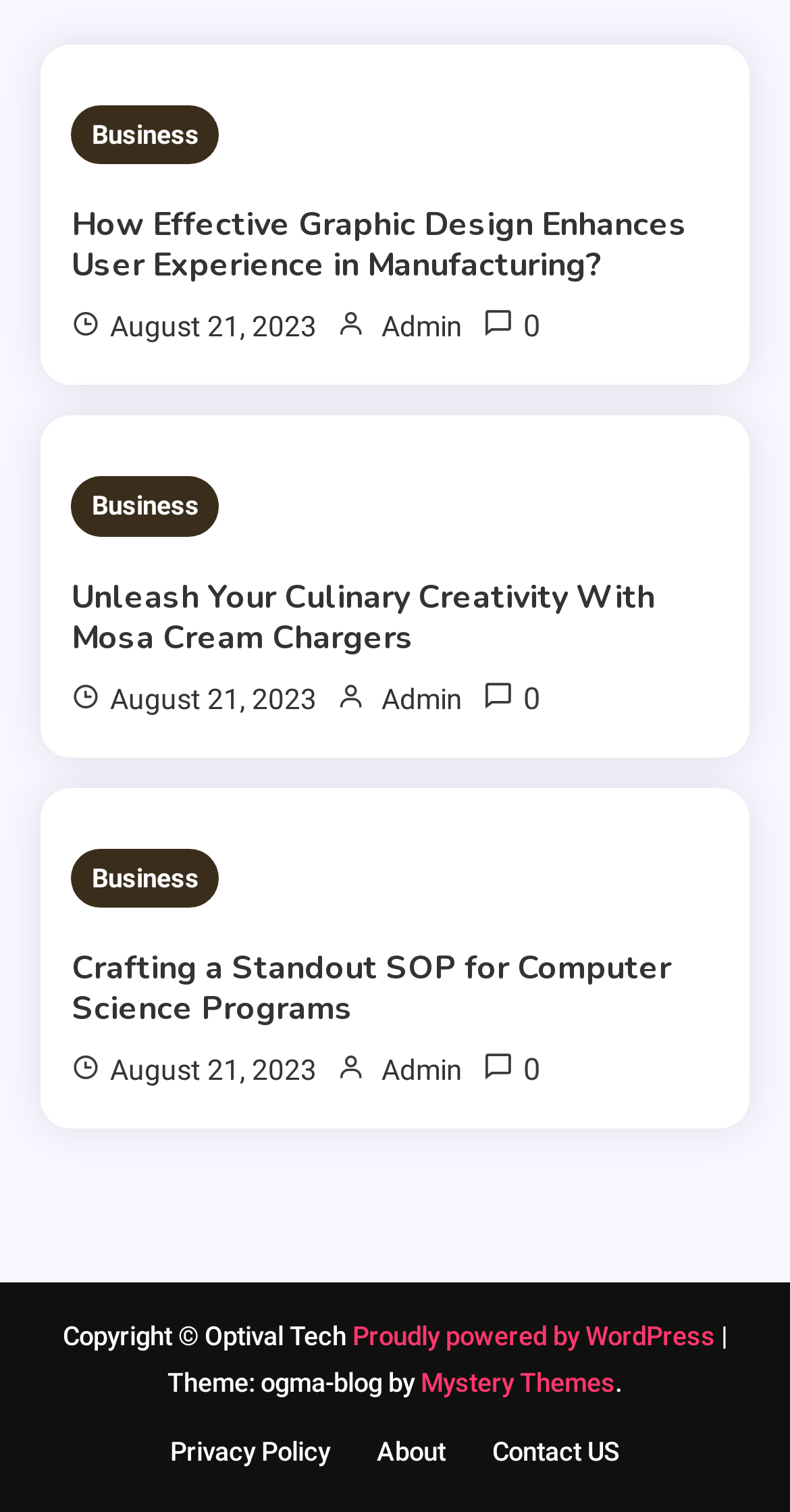How many articles are on this webpage?
Answer the question with just one word or phrase using the image.

3